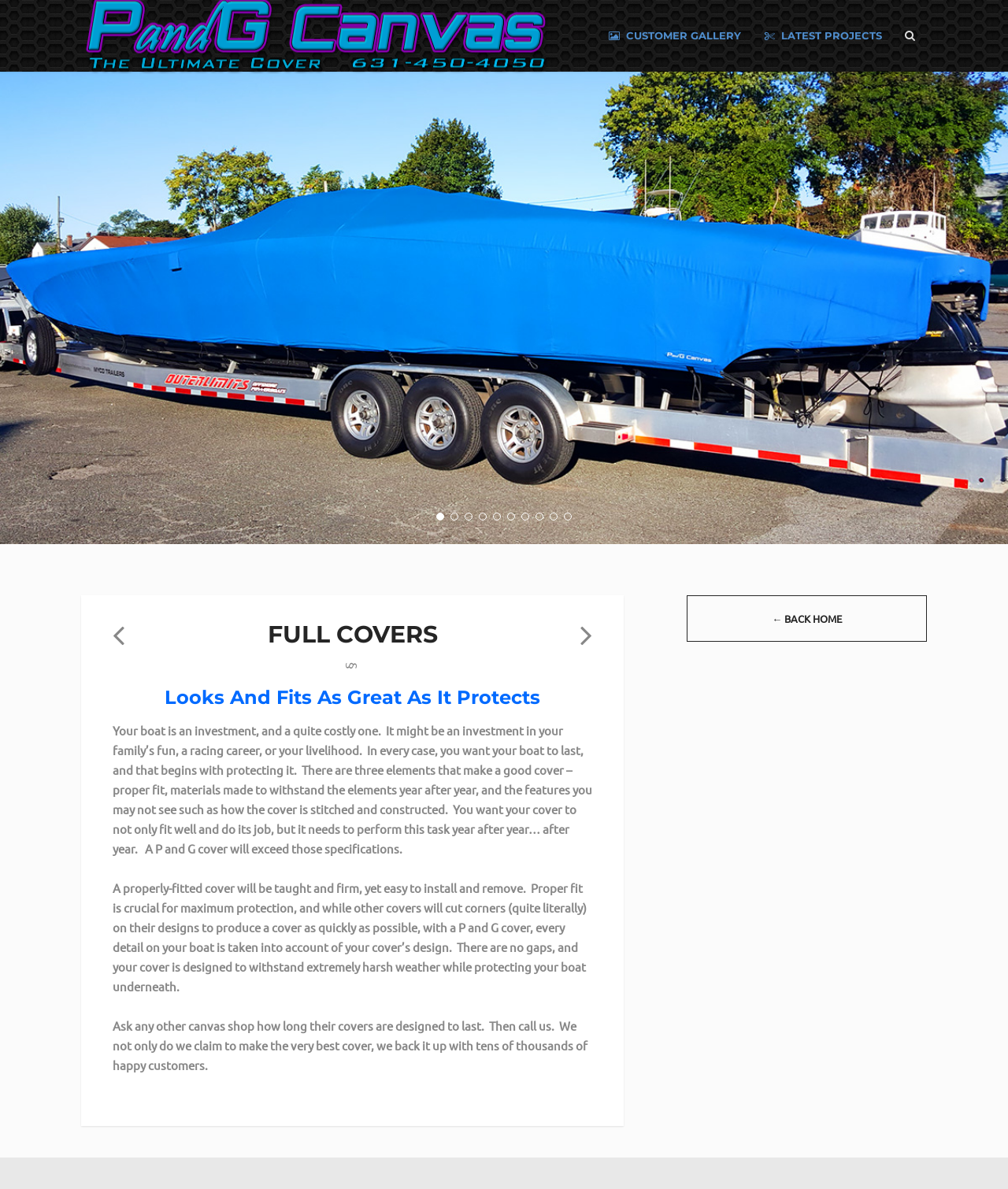Please give a concise answer to this question using a single word or phrase: 
What is the purpose of a good boat cover?

To protect the boat